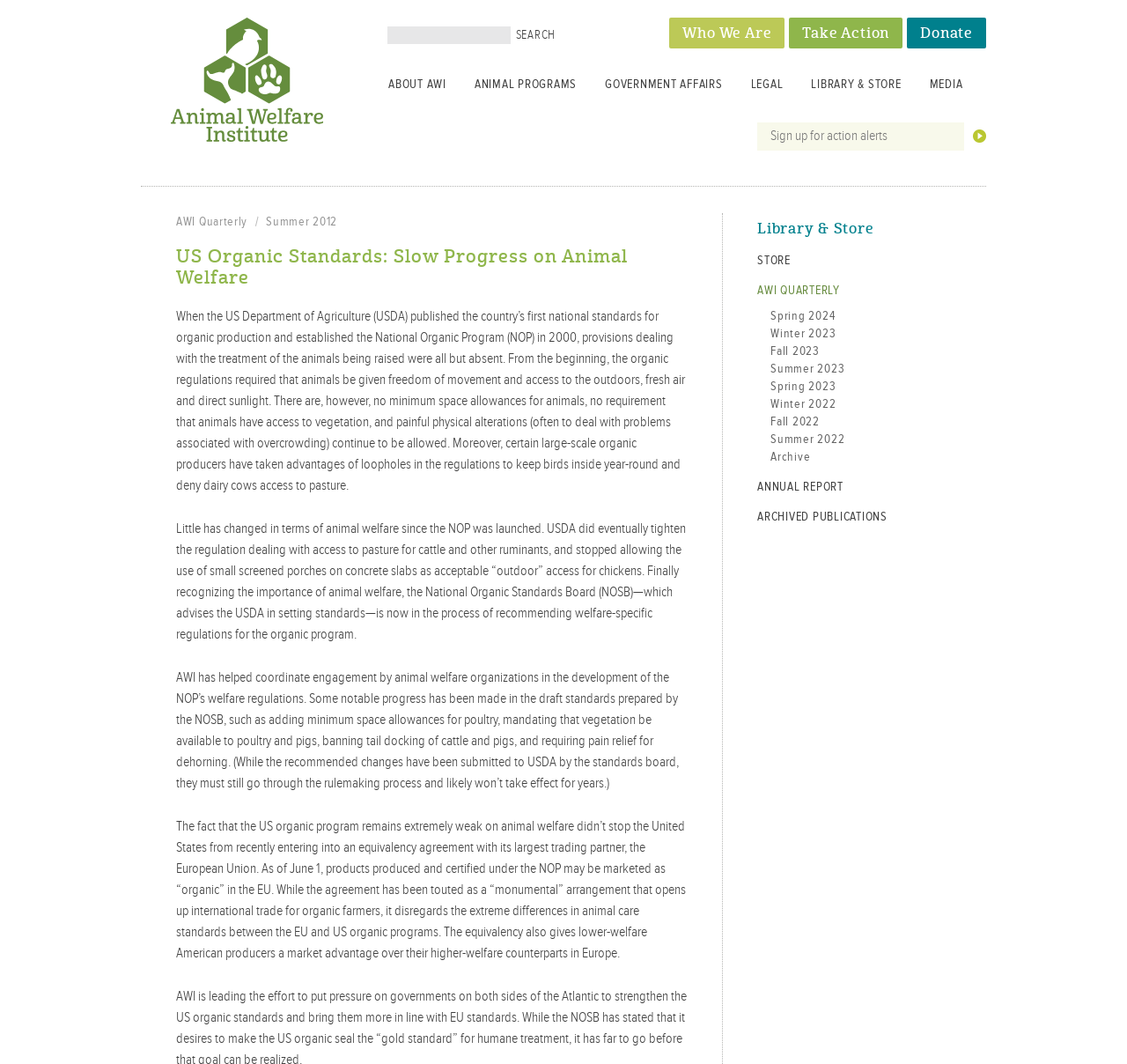Find the bounding box of the element with the following description: "Who We Are". The coordinates must be four float numbers between 0 and 1, formatted as [left, top, right, bottom].

[0.594, 0.017, 0.696, 0.046]